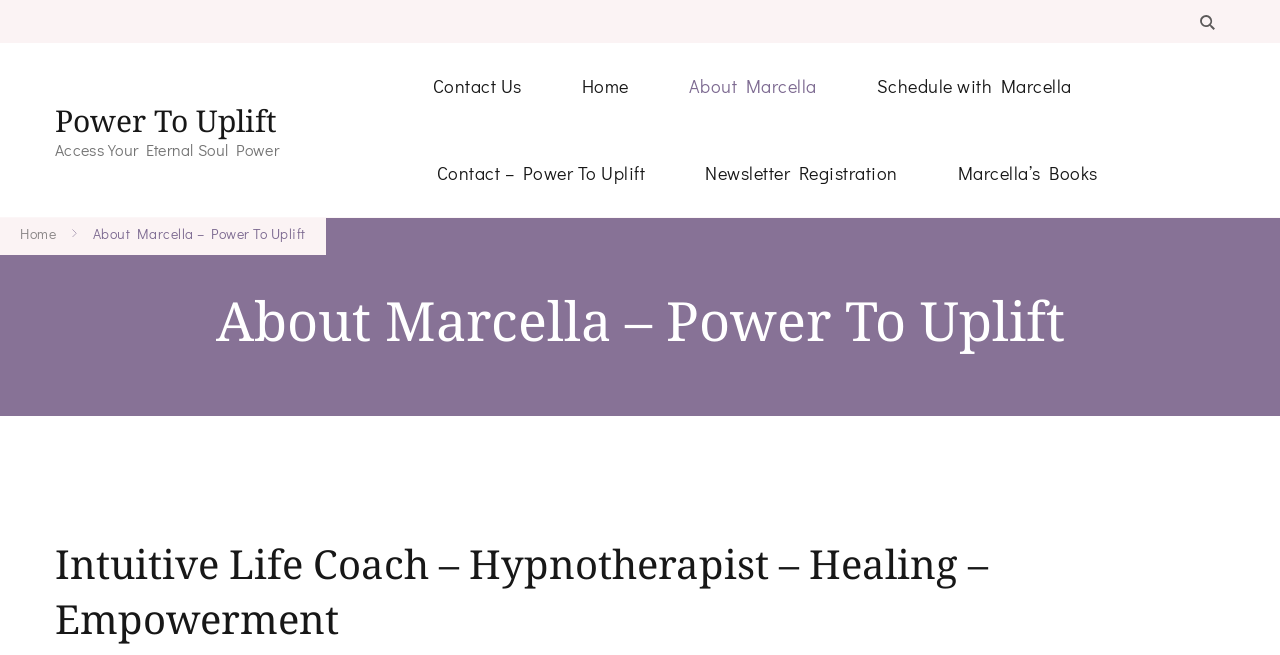What is the profession of Marcella?
Offer a detailed and full explanation in response to the question.

Based on the webpage, Marcella is an Intuitive Life Coach, Hypnotherapist, Healing, and Empowerment professional, as indicated by the subheading 'Intuitive Life Coach – Hypnotherapist – Healing – Empowerment'.